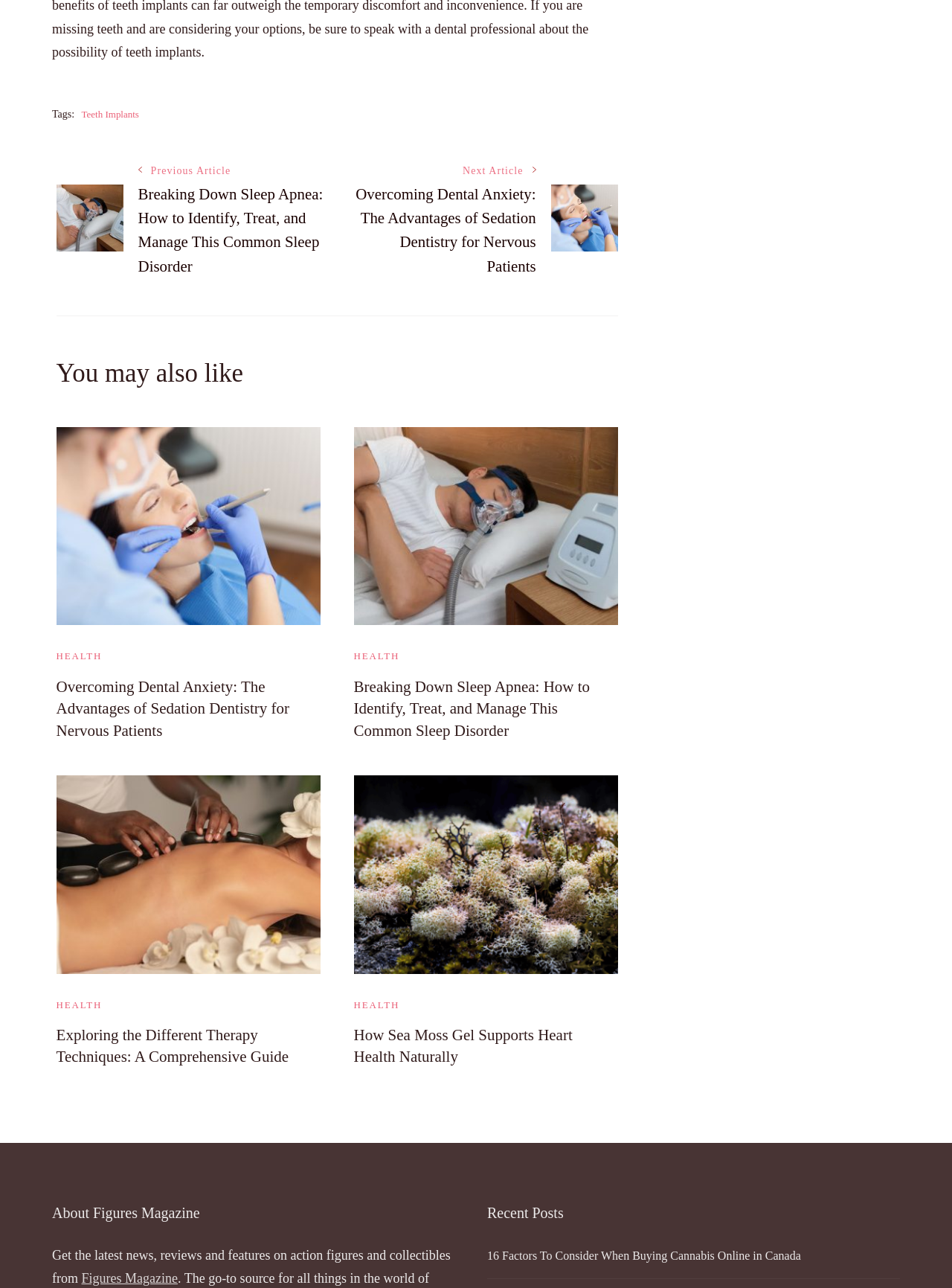Please answer the following question using a single word or phrase: 
How many links are there in the footer section?

2